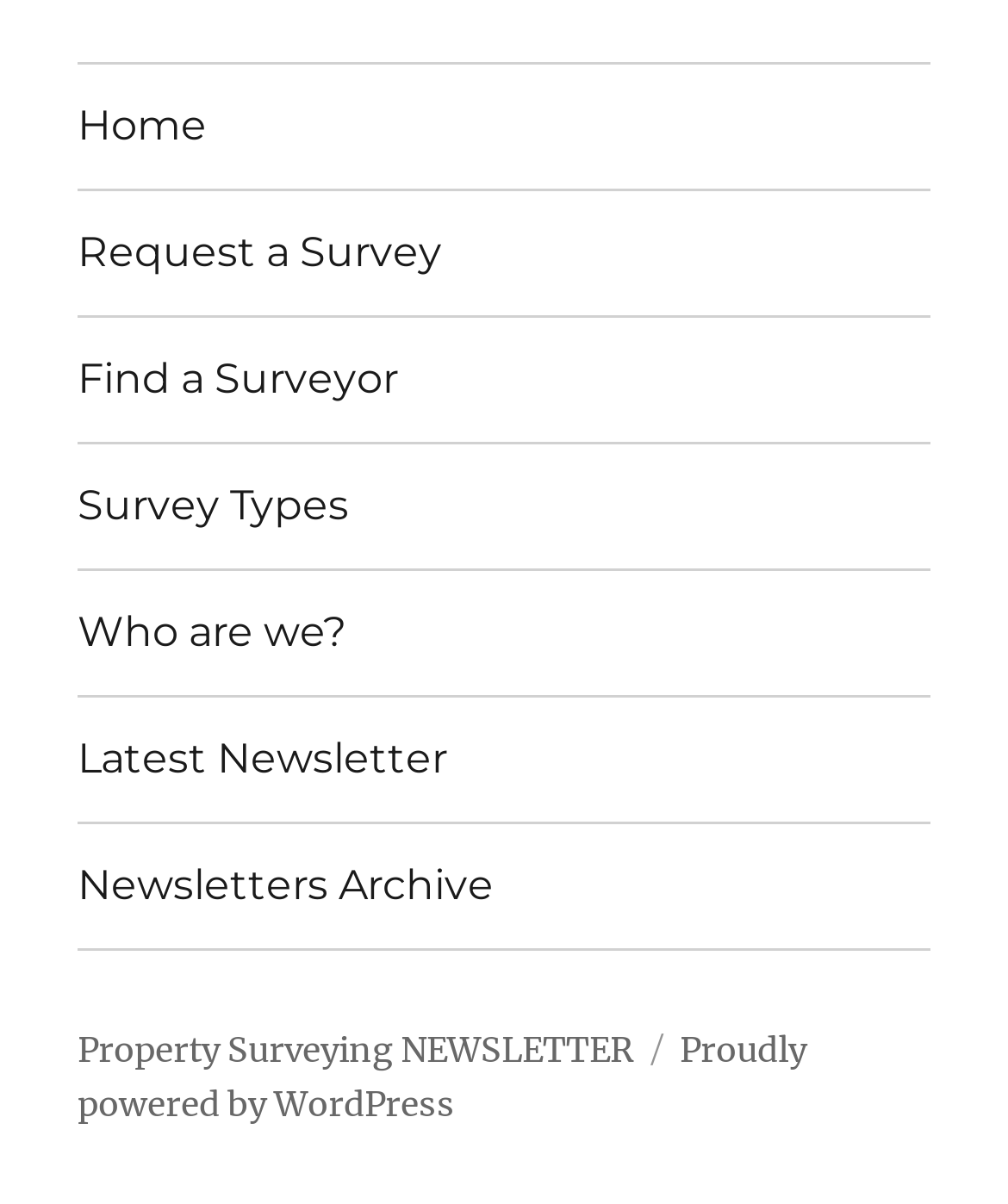Select the bounding box coordinates of the element I need to click to carry out the following instruction: "Find a Surveyor".

[0.077, 0.263, 0.923, 0.366]